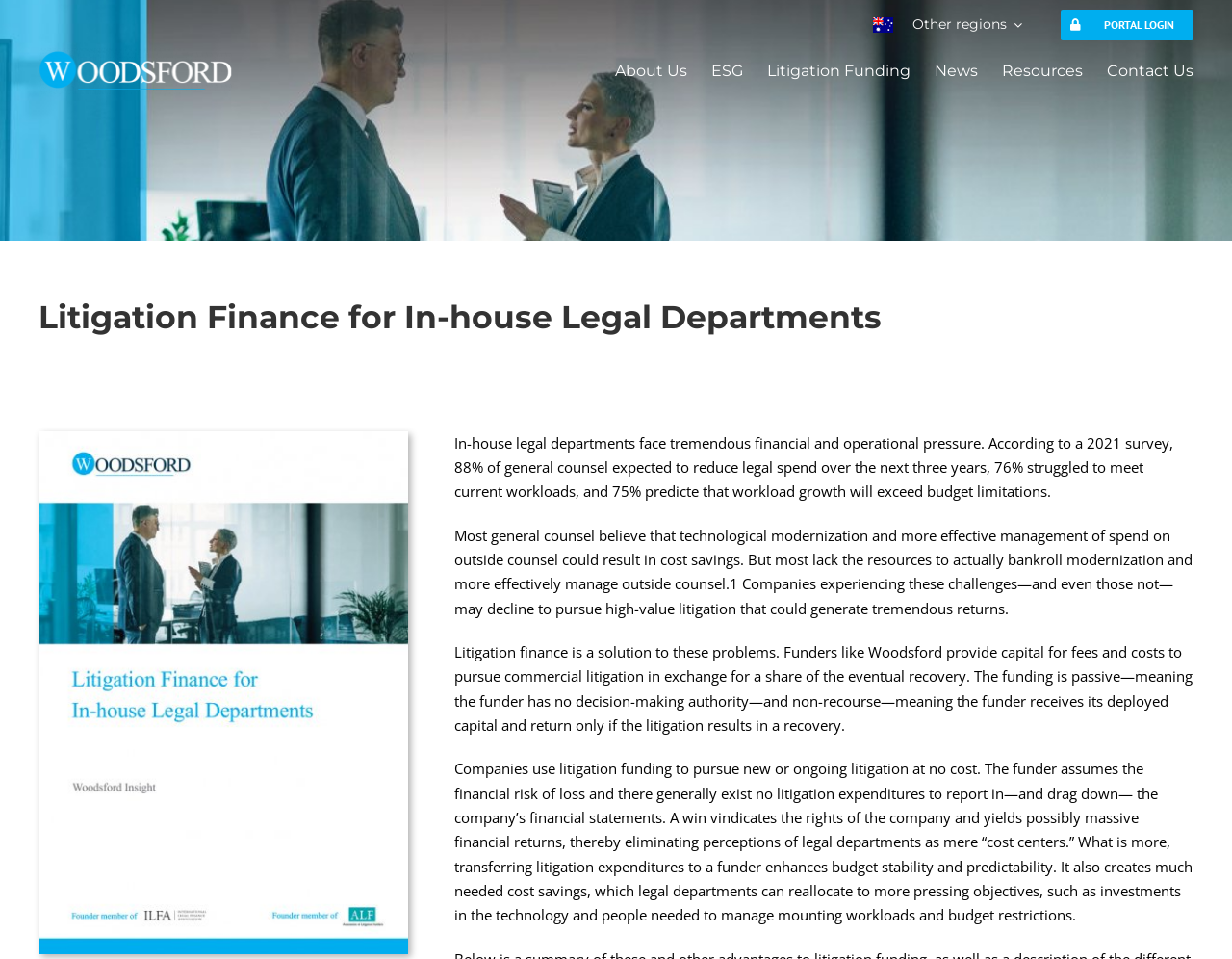Determine the bounding box coordinates of the clickable element to achieve the following action: 'Go to the About Us page'. Provide the coordinates as four float values between 0 and 1, formatted as [left, top, right, bottom].

[0.499, 0.02, 0.558, 0.087]